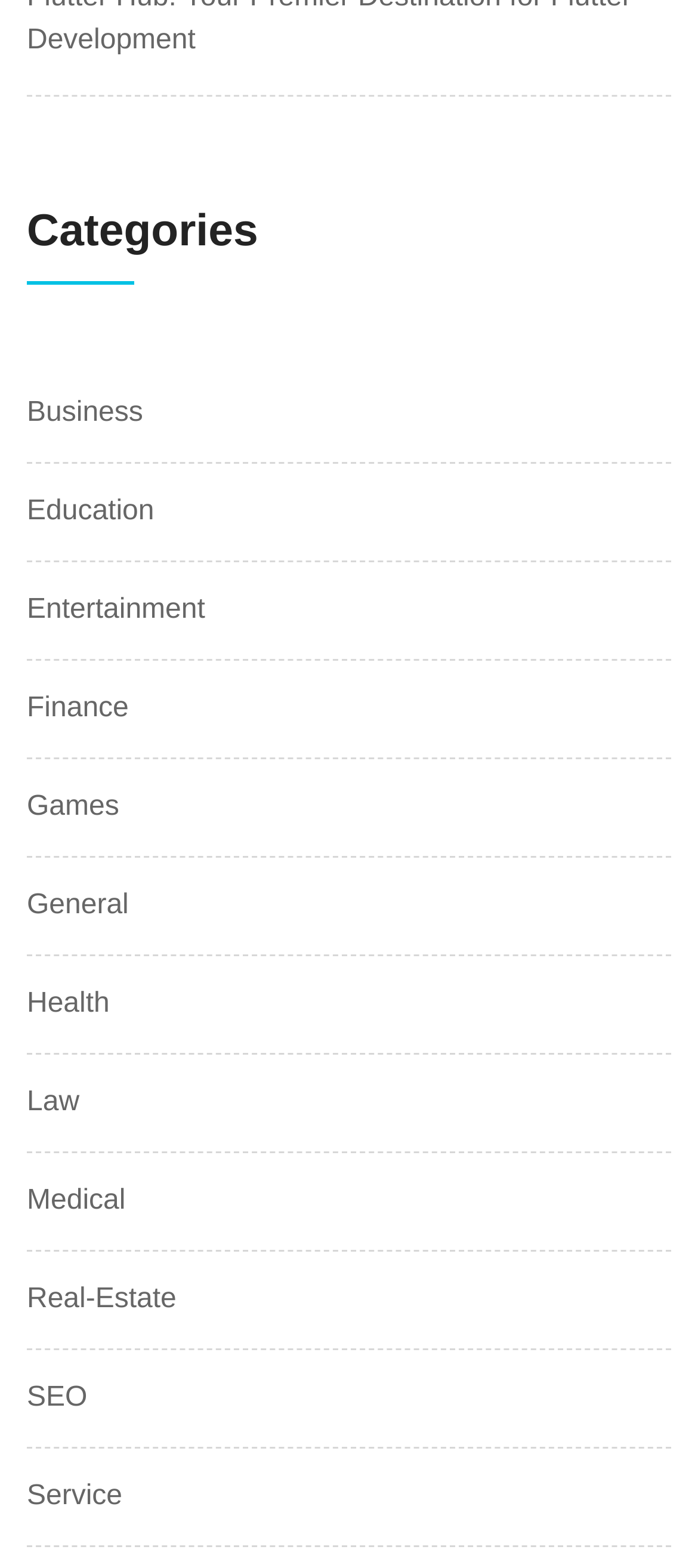Is 'Education' above 'Entertainment'?
Answer the question with as much detail as possible.

I compared the y1 and y2 coordinates of the 'Education' and 'Entertainment' links and found that the y1 and y2 values of 'Education' are smaller, which means it appears above 'Entertainment' on the webpage.